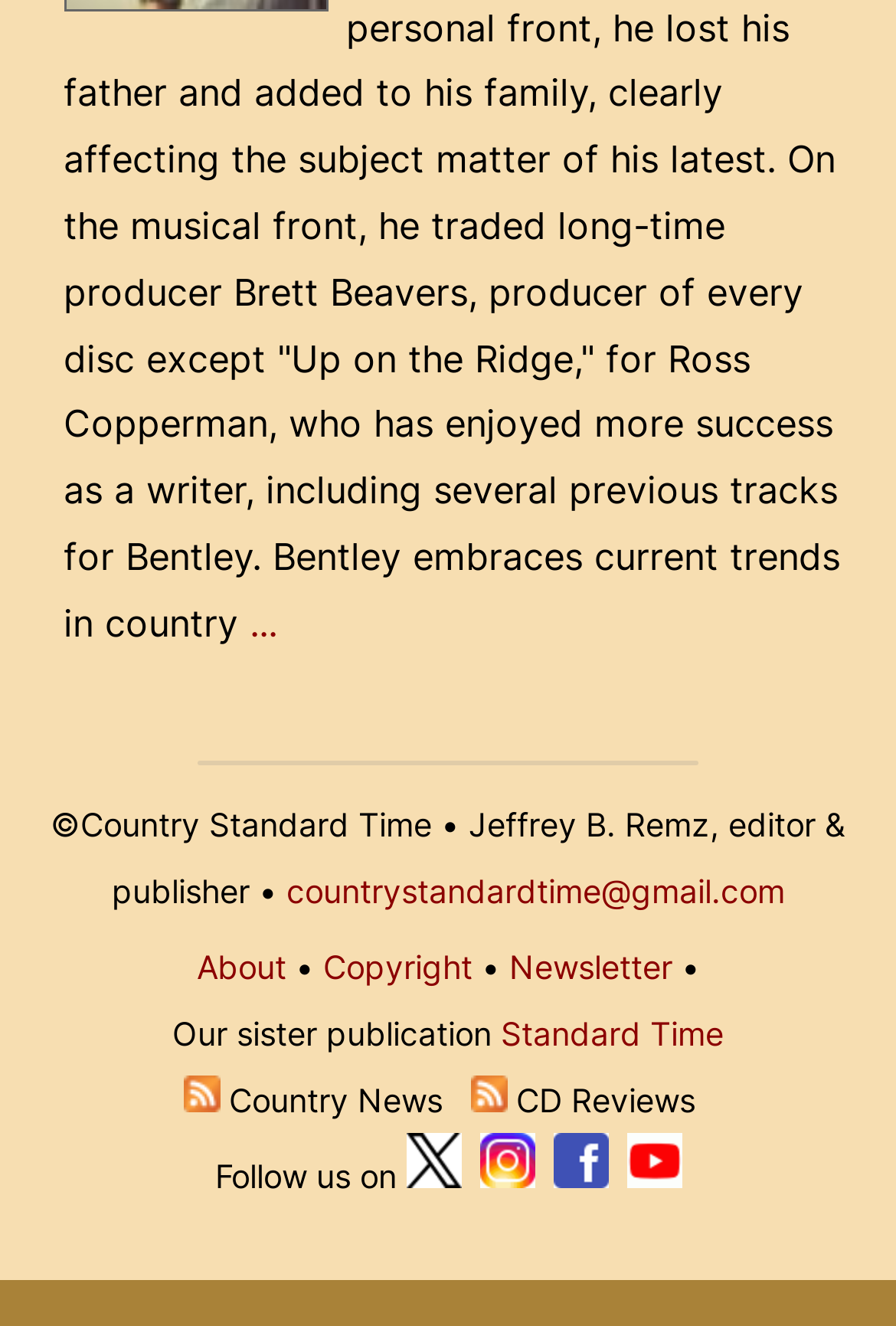How many social media platforms are listed?
Based on the visual, give a brief answer using one word or a short phrase.

4